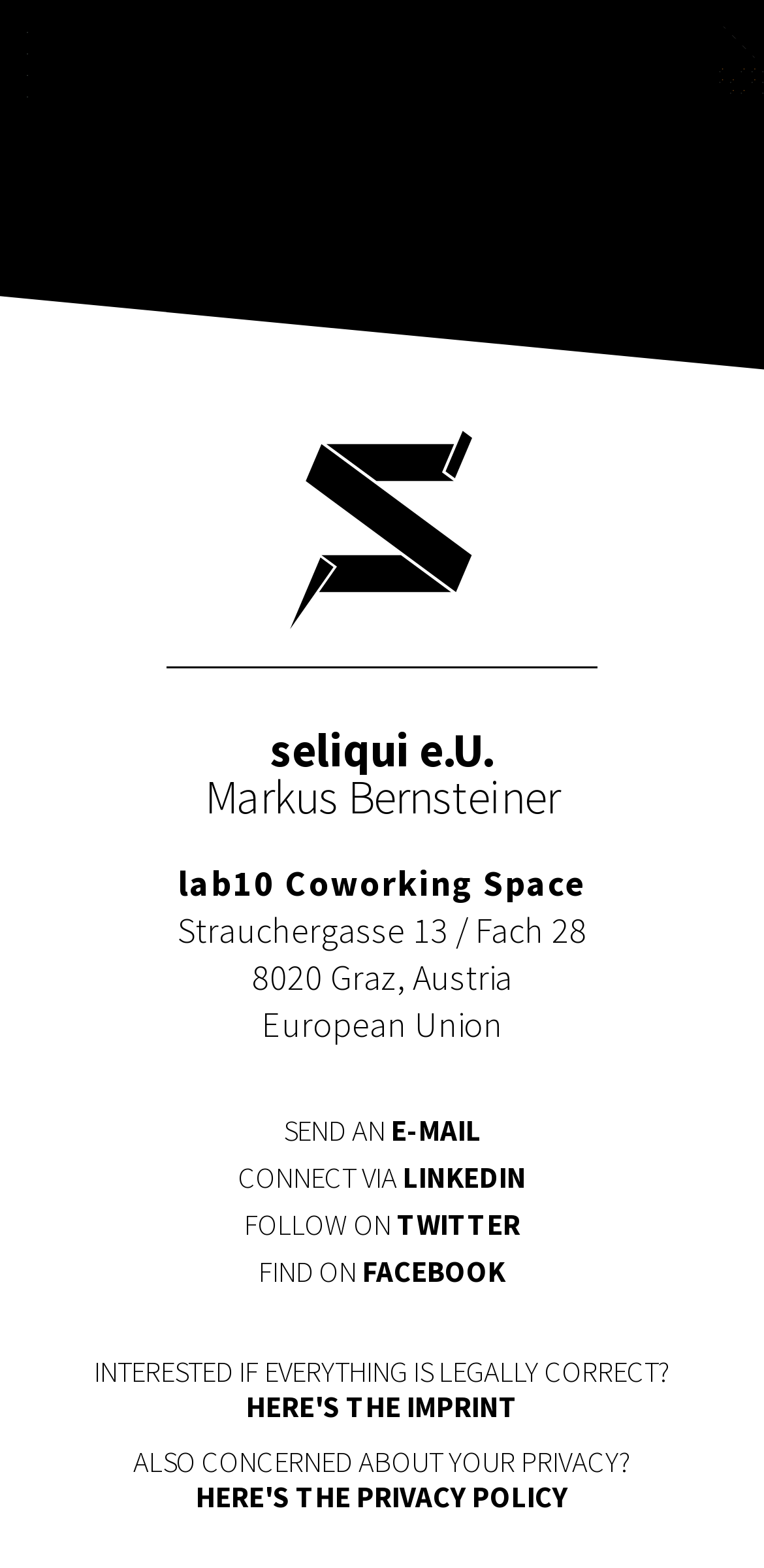Where can I find the imprint?
Identify the answer in the screenshot and reply with a single word or phrase.

HERE'S THE IMPRINT